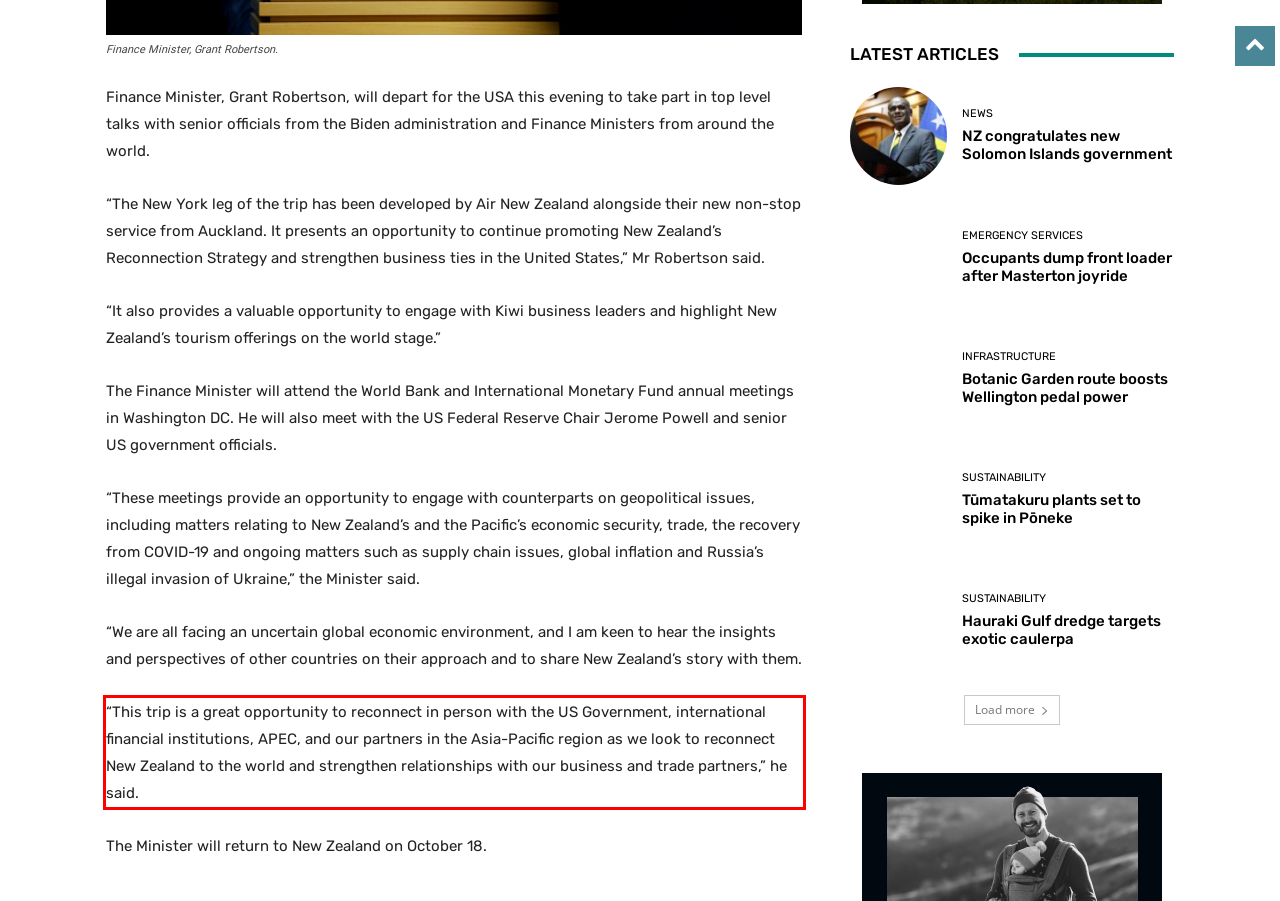There is a UI element on the webpage screenshot marked by a red bounding box. Extract and generate the text content from within this red box.

“This trip is a great opportunity to reconnect in person with the US Government, international financial institutions, APEC, and our partners in the Asia-Pacific region as we look to reconnect New Zealand to the world and strengthen relationships with our business and trade partners,” he said.